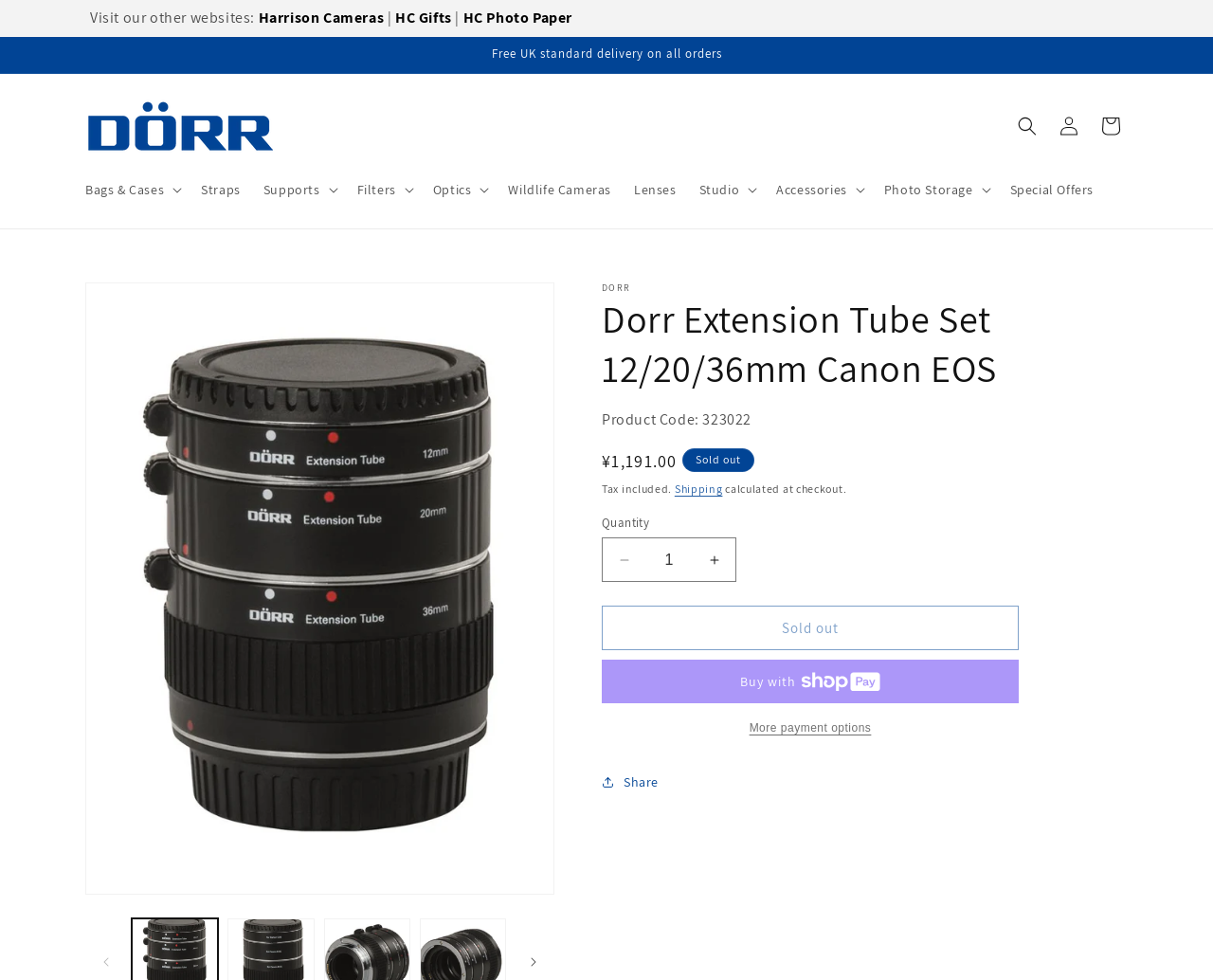Locate the bounding box coordinates of the clickable element to fulfill the following instruction: "View product information". Provide the coordinates as four float numbers between 0 and 1 in the format [left, top, right, bottom].

[0.07, 0.288, 0.165, 0.333]